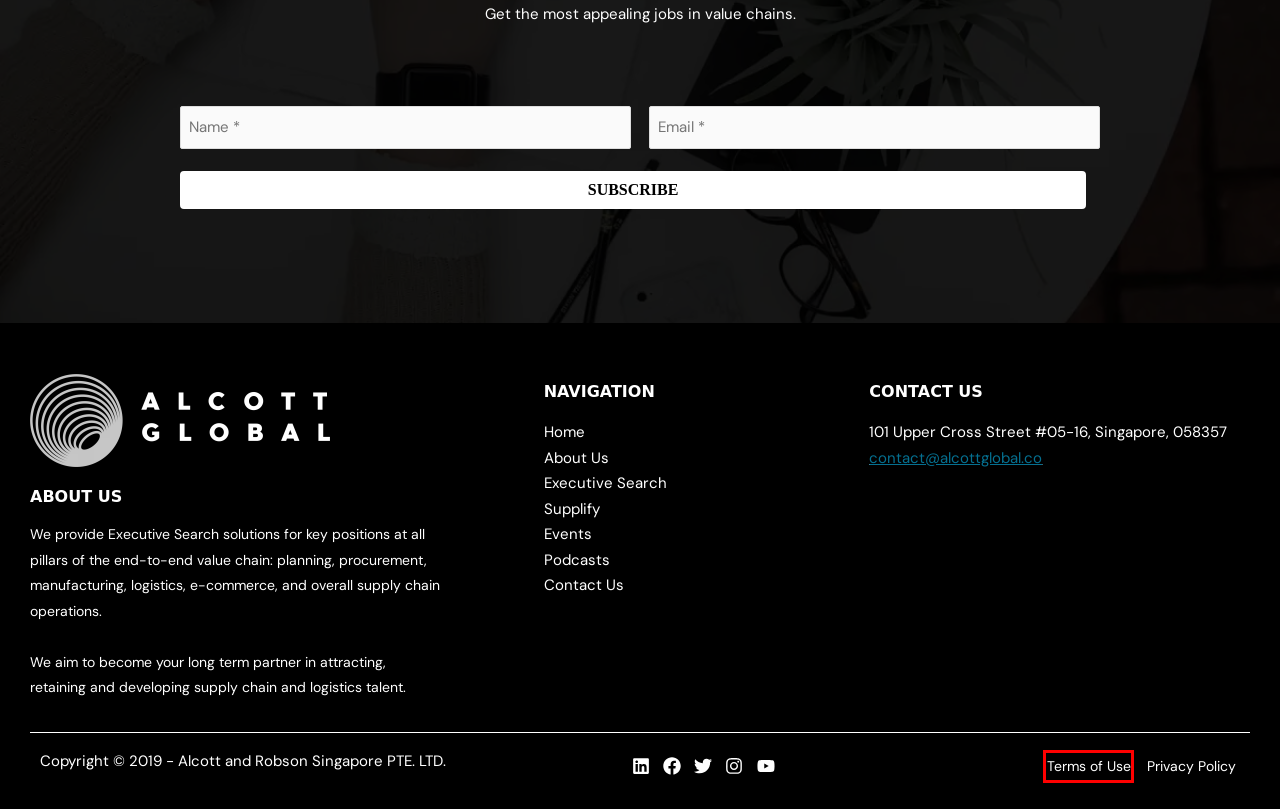You are provided with a screenshot of a webpage containing a red rectangle bounding box. Identify the webpage description that best matches the new webpage after the element in the bounding box is clicked. Here are the potential descriptions:
A. Events & Webinars - Alcott Global | Executive Search
B. Private Equity’s Role in Supply Chain and Value Chain Optimization
C. Terms of Use - Alcott Global | Executive Search & Supply Chain Consulting
D. Alcott Global Job Portal
E. Breaking Limiting Beliefs and Telling the Supply Chain Narrative
F. Alcott Global | Executive Search in Supply Chain
G. Alcott Global Announces 2024 Leaders in Supply Chain Awards
H. Privacy Policy - Alcott Global | Executive Search & SC Consulting

C